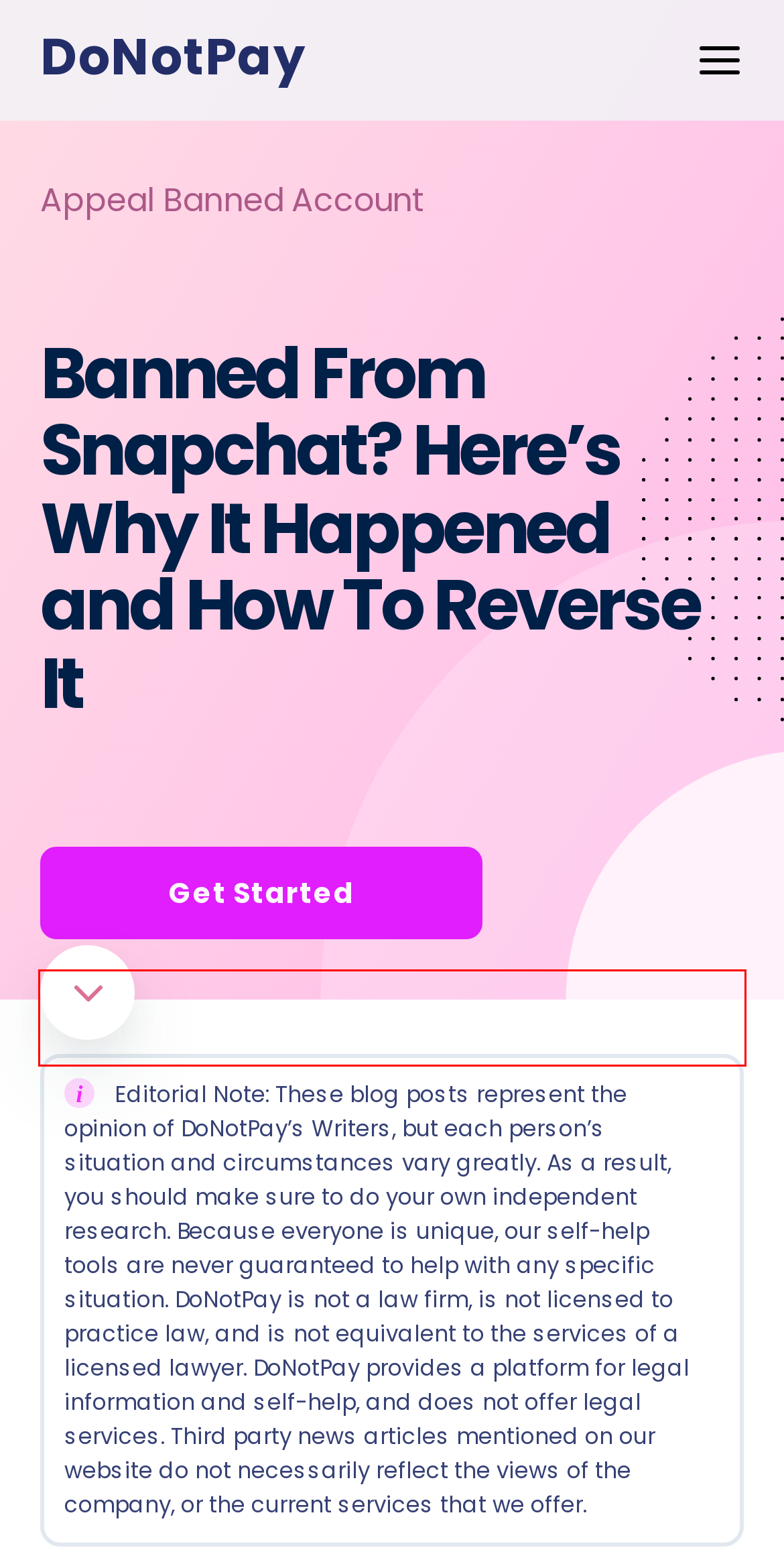Examine the screenshot of the webpage, which has a red bounding box around a UI element. Select the webpage description that best fits the new webpage after the element inside the red bounding box is clicked. Here are the choices:
A. About
B. Google AdWords Account Suspended—Learn How To Get It Back
C. Can I Appeal My Suspension? Find Out NOW
D. DoNotPay - Your AI Consumer Champion
E. Notarize Documents
F. How To Get Unbanned From an Online Platform
G. OkCupid Account Suspended Due to Terms Violation—Explained
H. Late Delivery Refunds

A